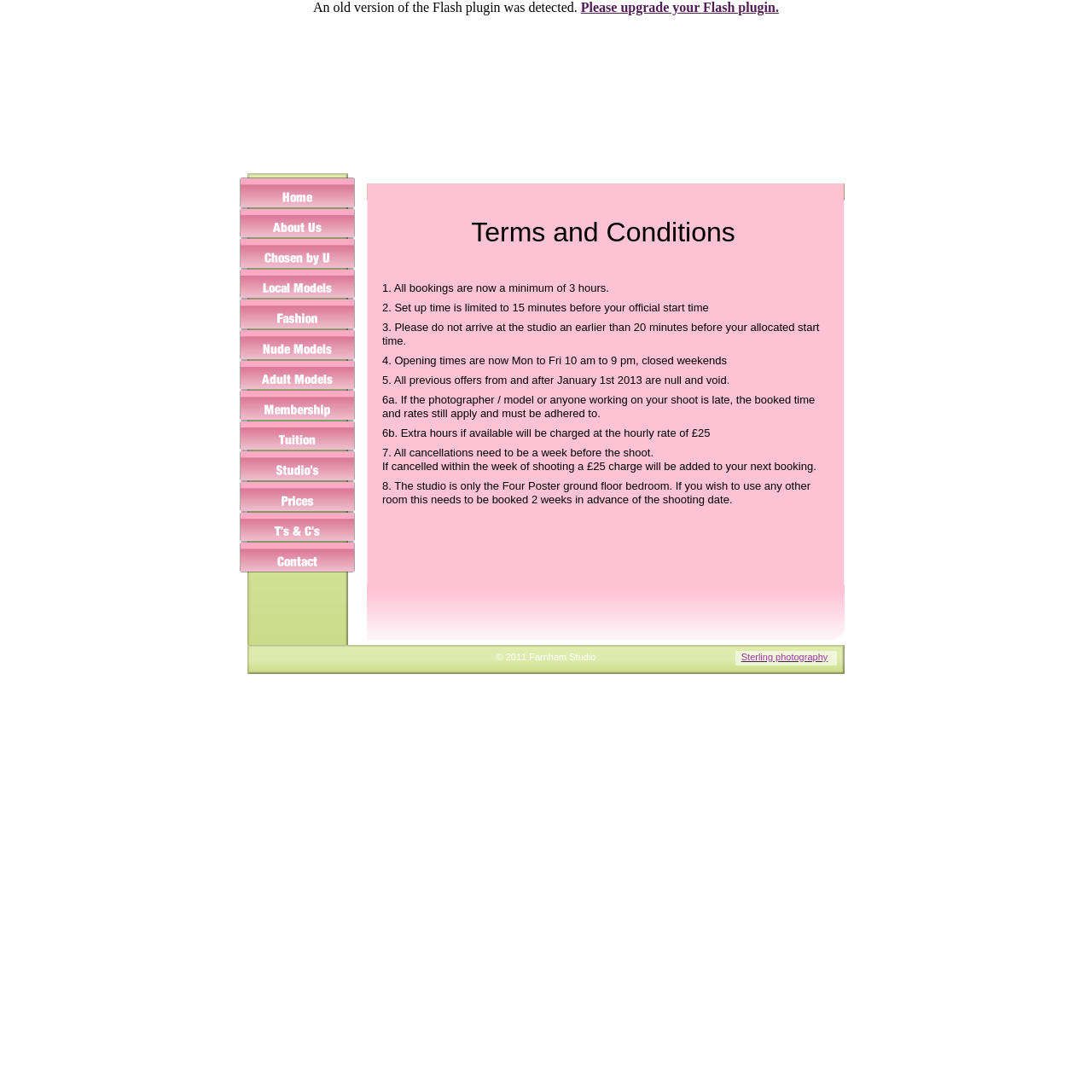Please reply to the following question with a single word or a short phrase:
What is the recommended arrival time before a shoot?

20 minutes